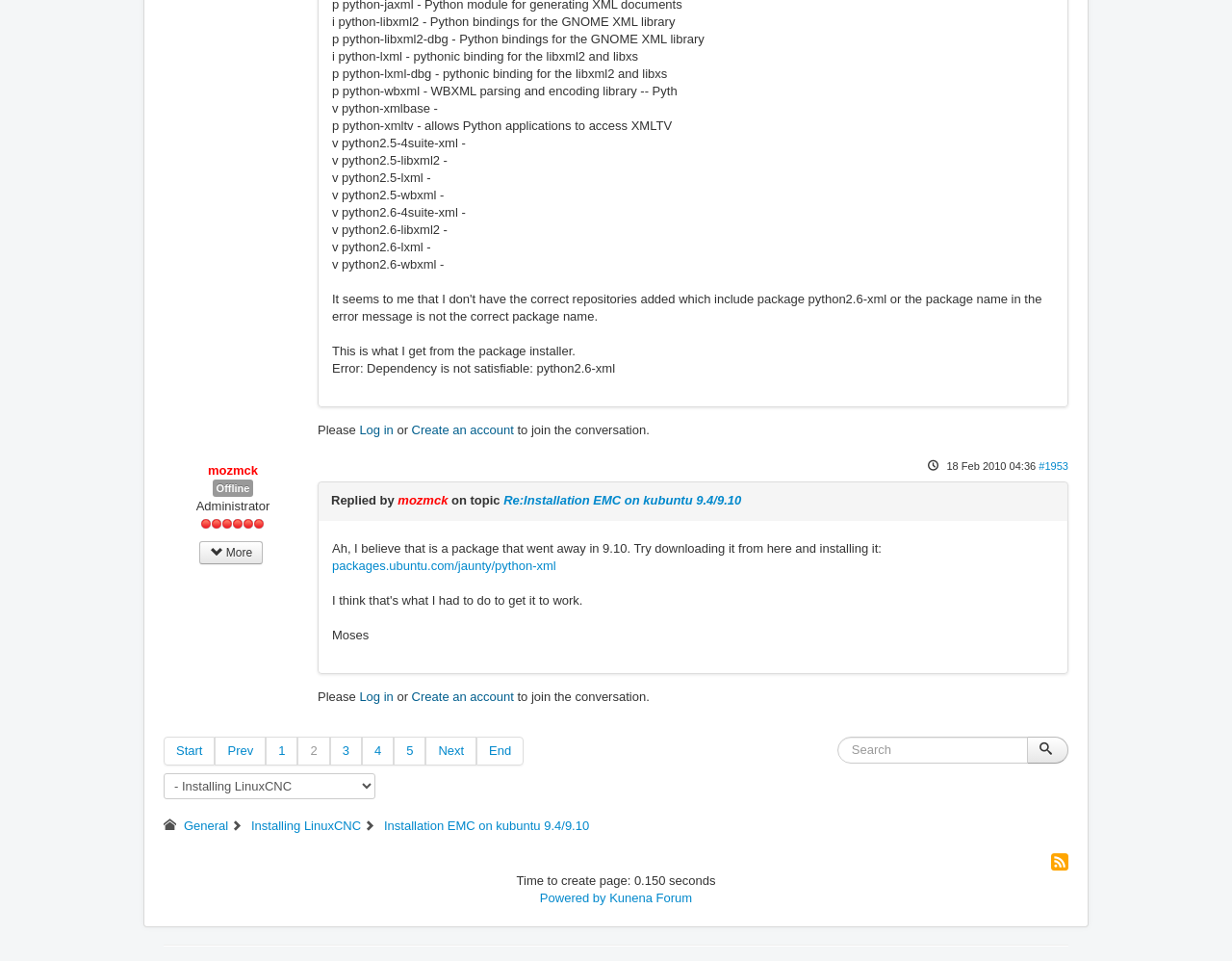What is the package suggested to be downloaded?
Please provide an in-depth and detailed response to the question.

I found the link 'packages.ubuntu.com/jaunty/python-xml' which suggests downloading the package python-xml.